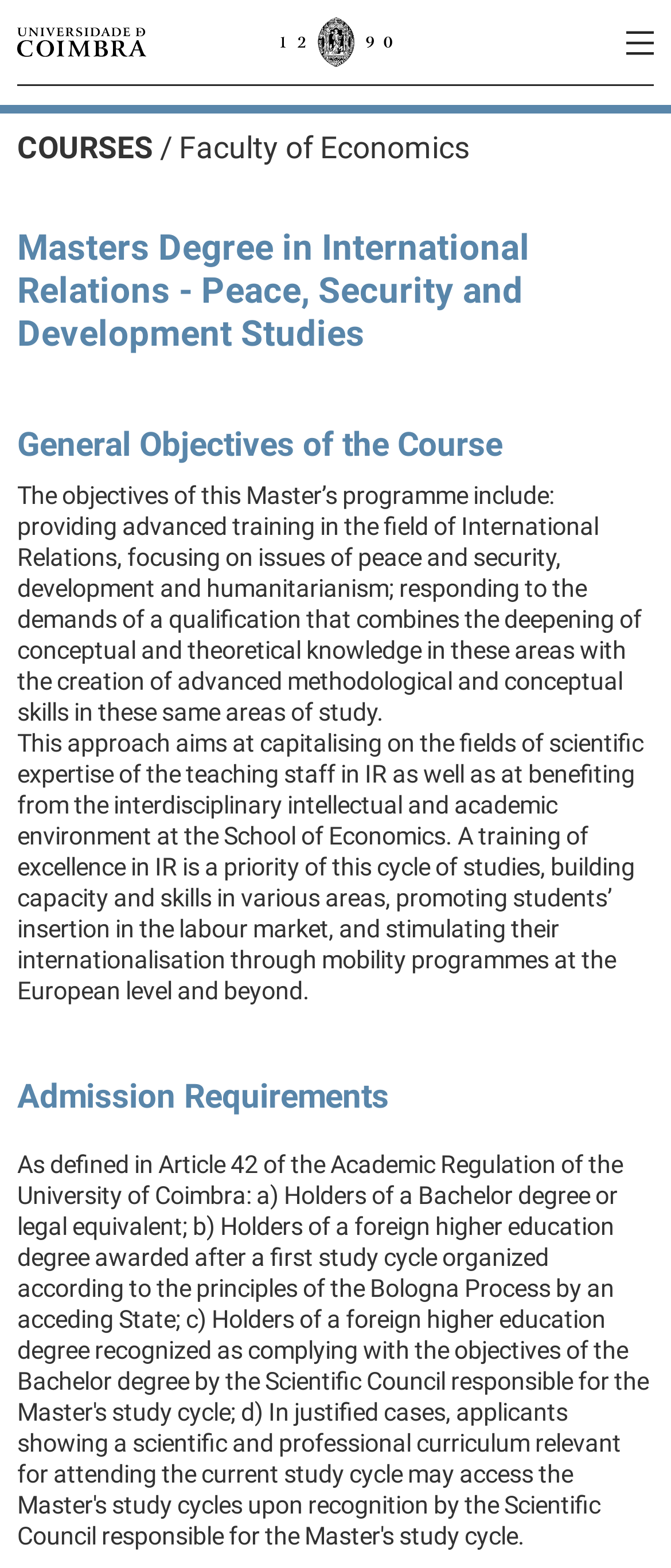What is the main objective of the Master's programme?
Please give a detailed and elaborate answer to the question based on the image.

I found the answer by reading the static text under the heading 'General Objectives of the Course', which states that the objectives of the Master's programme include providing advanced training in the field of International Relations.